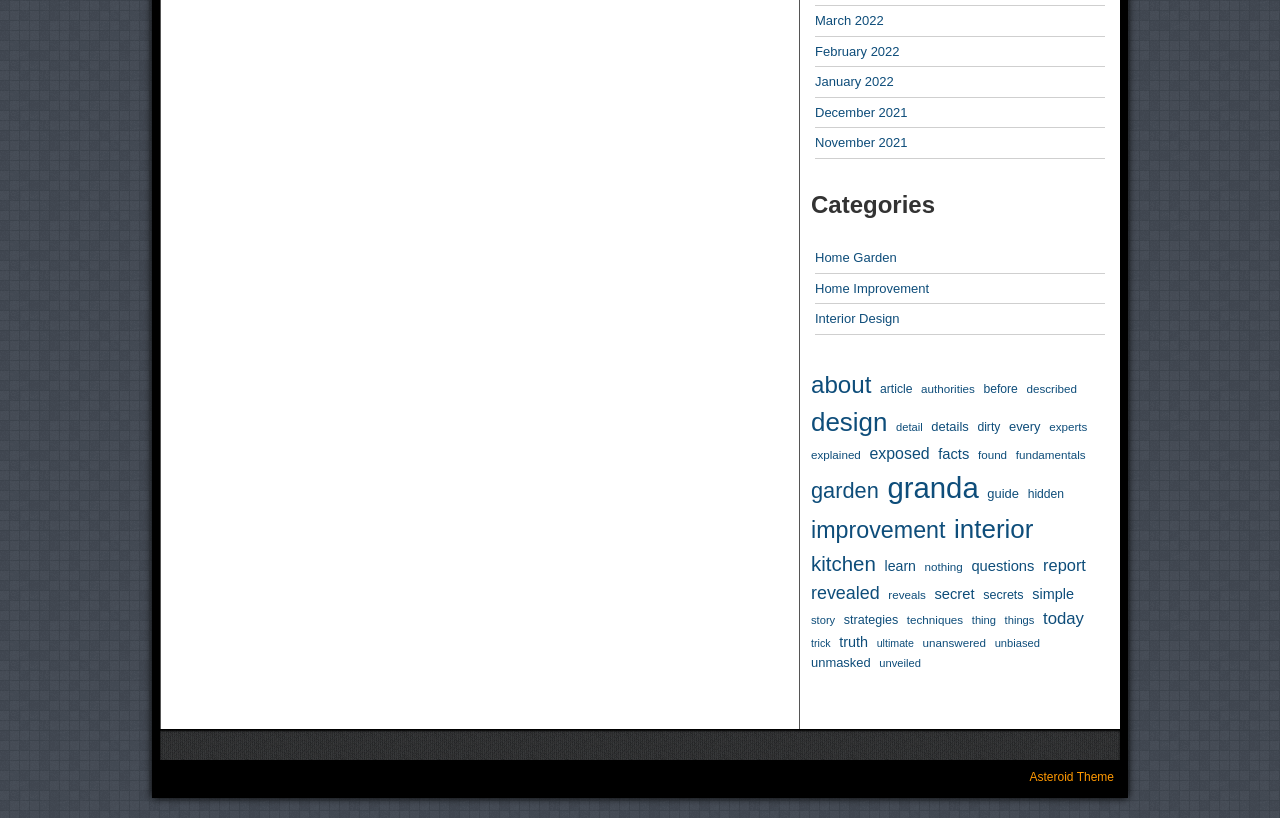Answer the question using only one word or a concise phrase: What is the category of 'Home Garden'?

Home Improvement